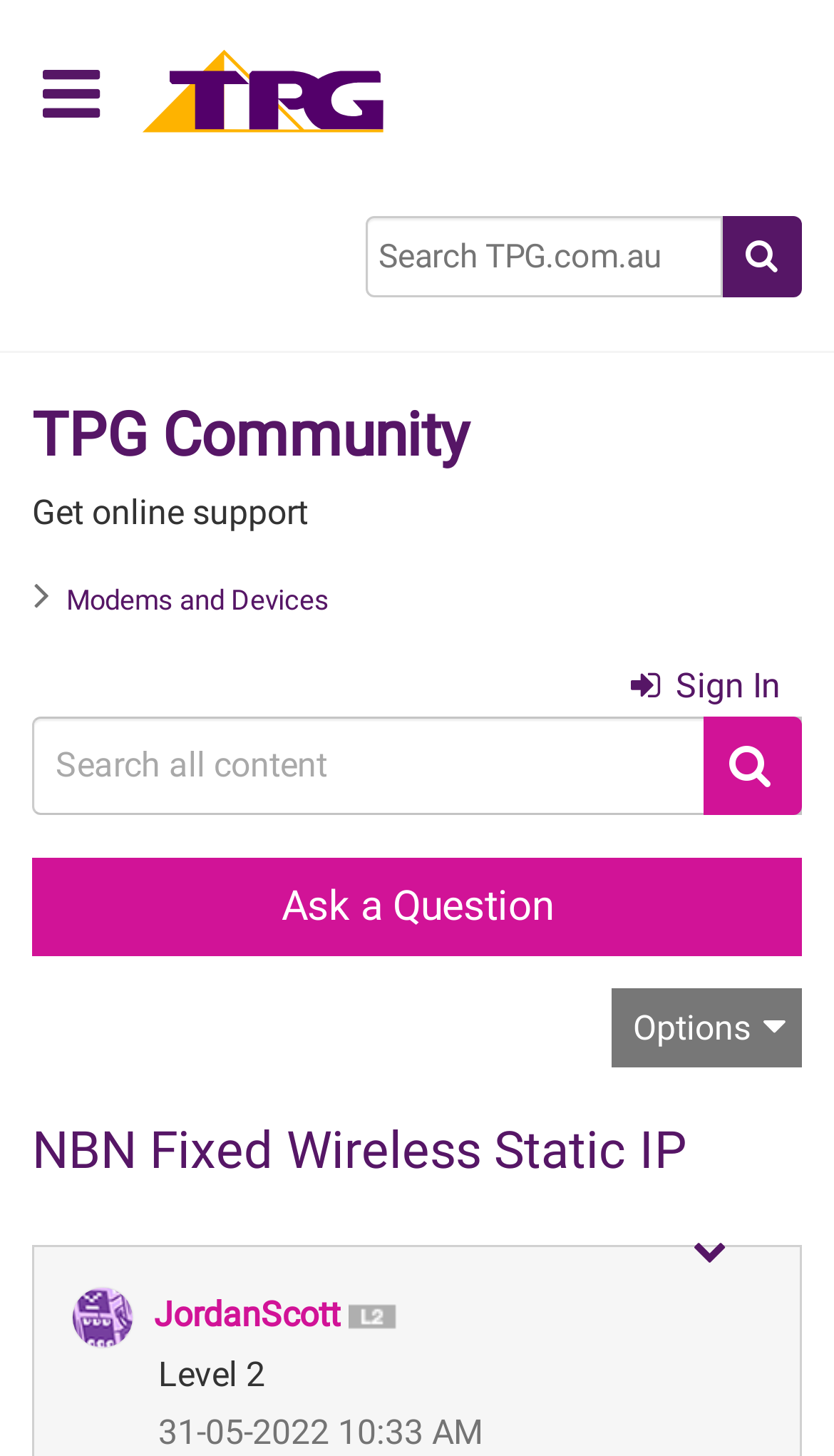Offer an in-depth caption of the entire webpage.

This webpage is a forum discussion page on the TPG Community website. At the top left, there is a button with a hamburger icon, followed by a "Home" link with an accompanying image. A search box is located to the right of these elements, accompanied by a magnifying glass button. 

Below these elements, the website's title "TPG Community" is displayed prominently, with a "Get online support" text underneath. A navigation menu, referred to as "breadcrumbs", is situated below, containing a link to "Modems and Devices". 

On the top right, there are links to "Sign In" and a "Search" button. A textbox for searching is located below these elements. 

Further down, a "Ask a Question" link is displayed, followed by an "Options" button. The main topic of the page, "NBN Fixed Wireless Static IP", is displayed as a heading, with a disabled generic element below it. 

To the right of the main topic heading, there is an image of a user, JordanScott, along with a link to view their profile. The user's level, "Level 2", is displayed as an image, accompanied by the date and time of their post, "31-05-2022 10:33 AM". 

Finally, a button to show post options is located at the bottom right of the page.